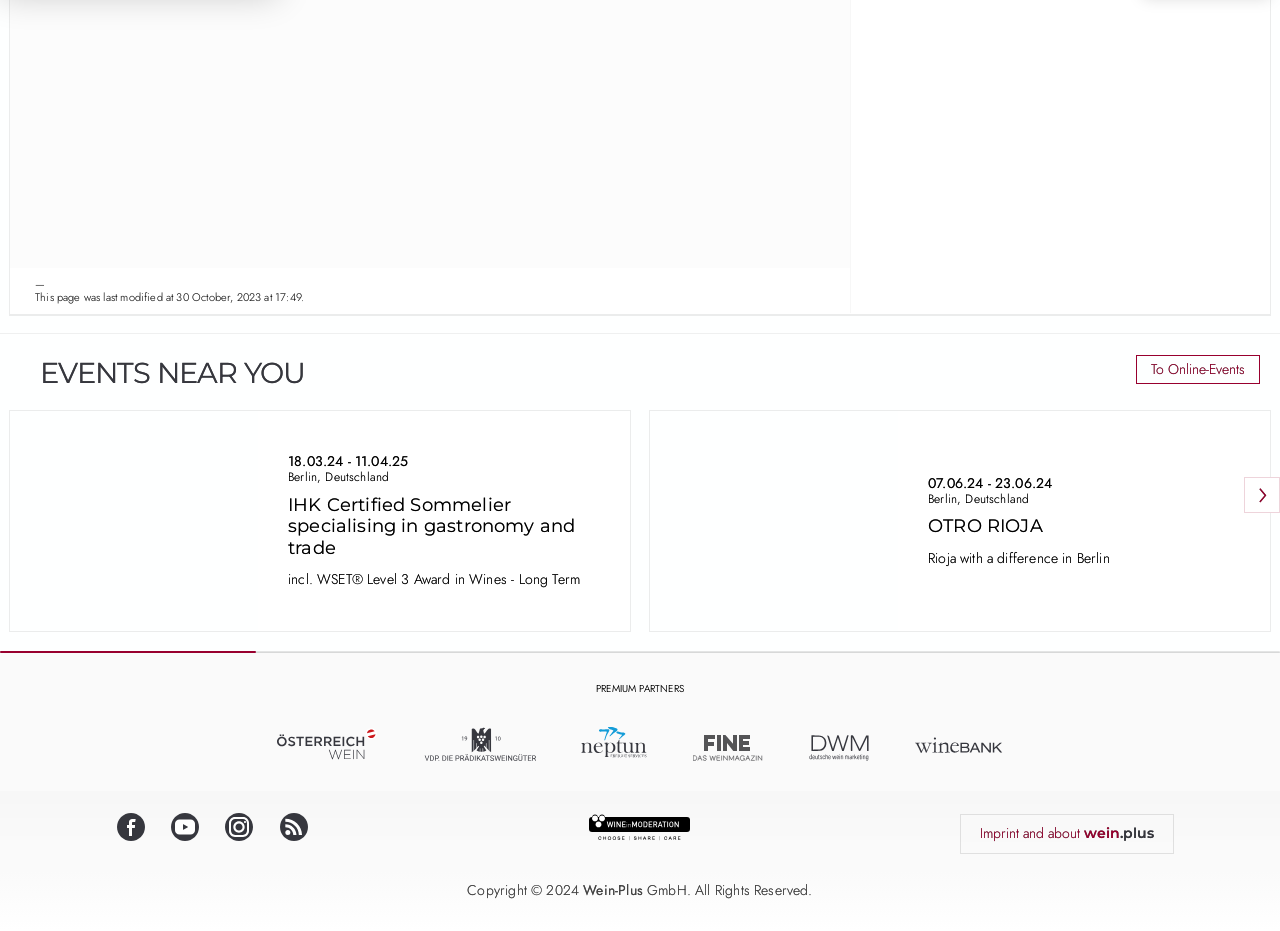Find the bounding box coordinates of the clickable area that will achieve the following instruction: "read article published on 17 January 2023".

None